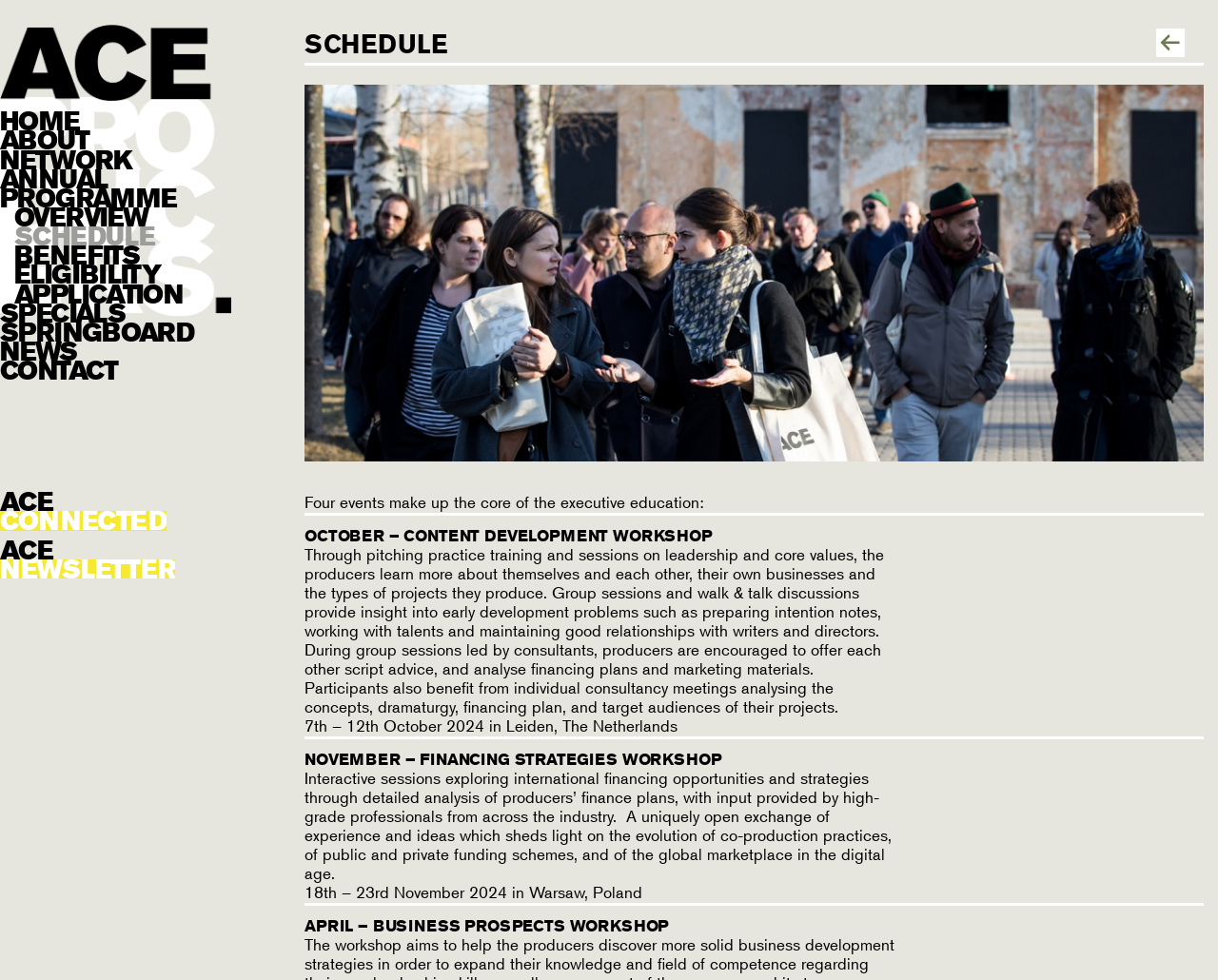Find the bounding box coordinates of the element to click in order to complete the given instruction: "Go to NEWS page."

[0.0, 0.349, 0.19, 0.368]